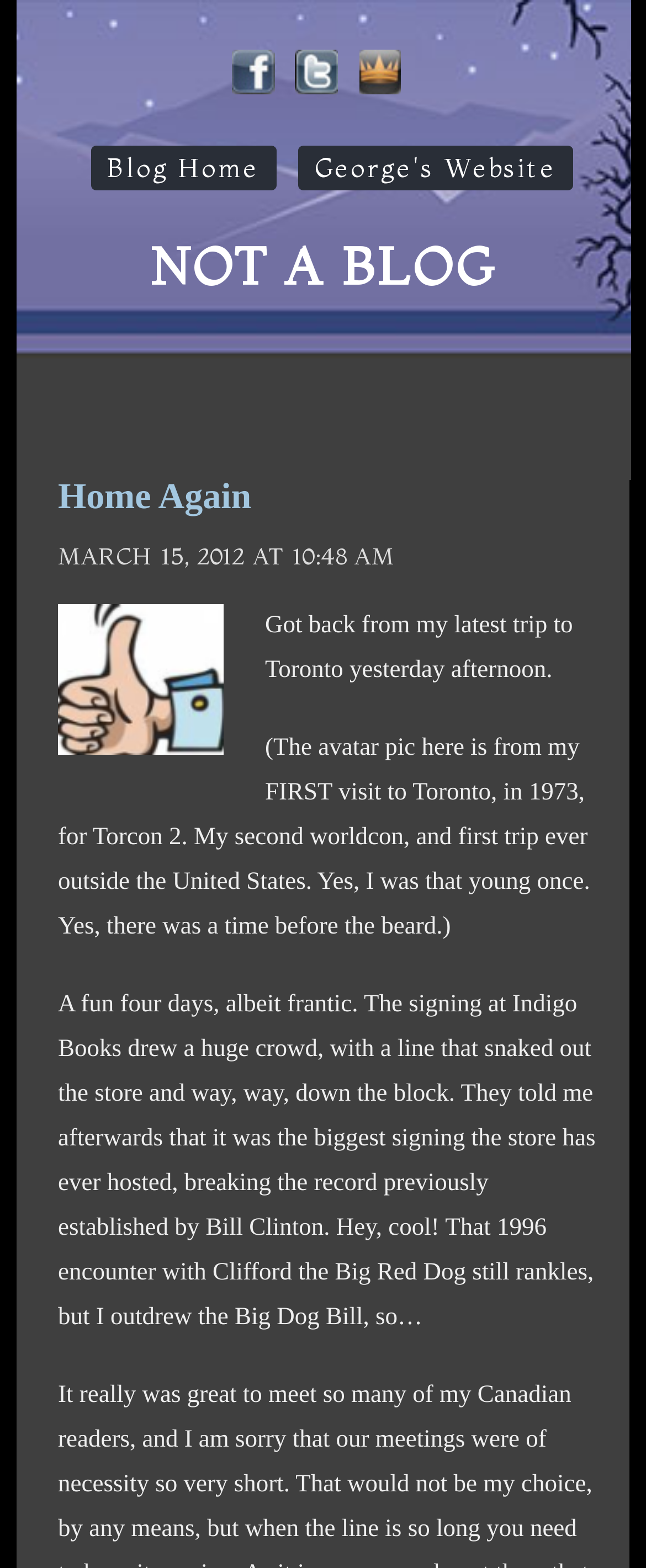What is the profile picture of the author?
Look at the image and answer with only one word or phrase.

From 1973